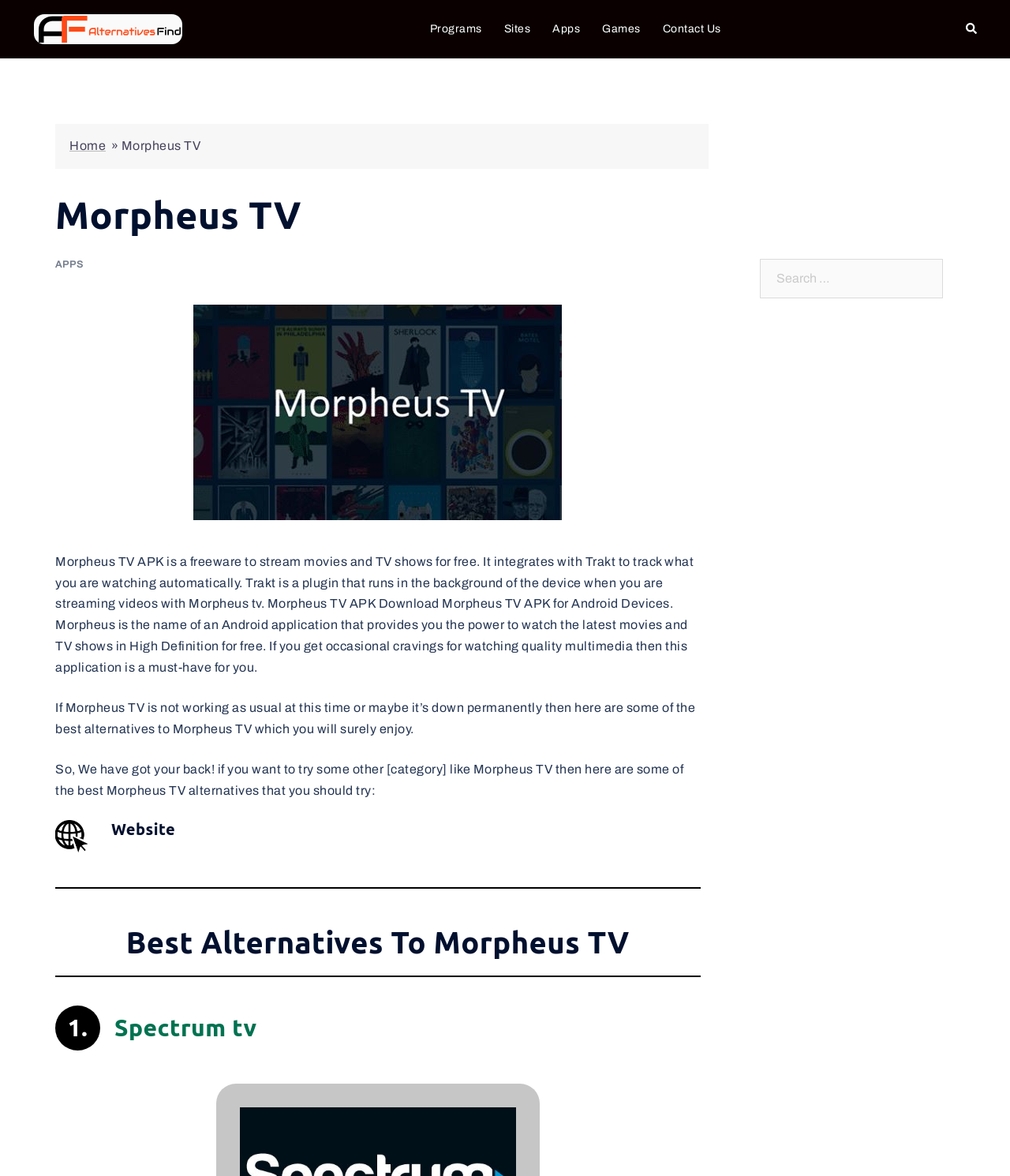Using details from the image, please answer the following question comprehensively:
What is the purpose of Trakt?

Trakt is a plugin that runs in the background of the device when the user is streaming videos with Morpheus TV. It is used to track what the user is watching automatically.